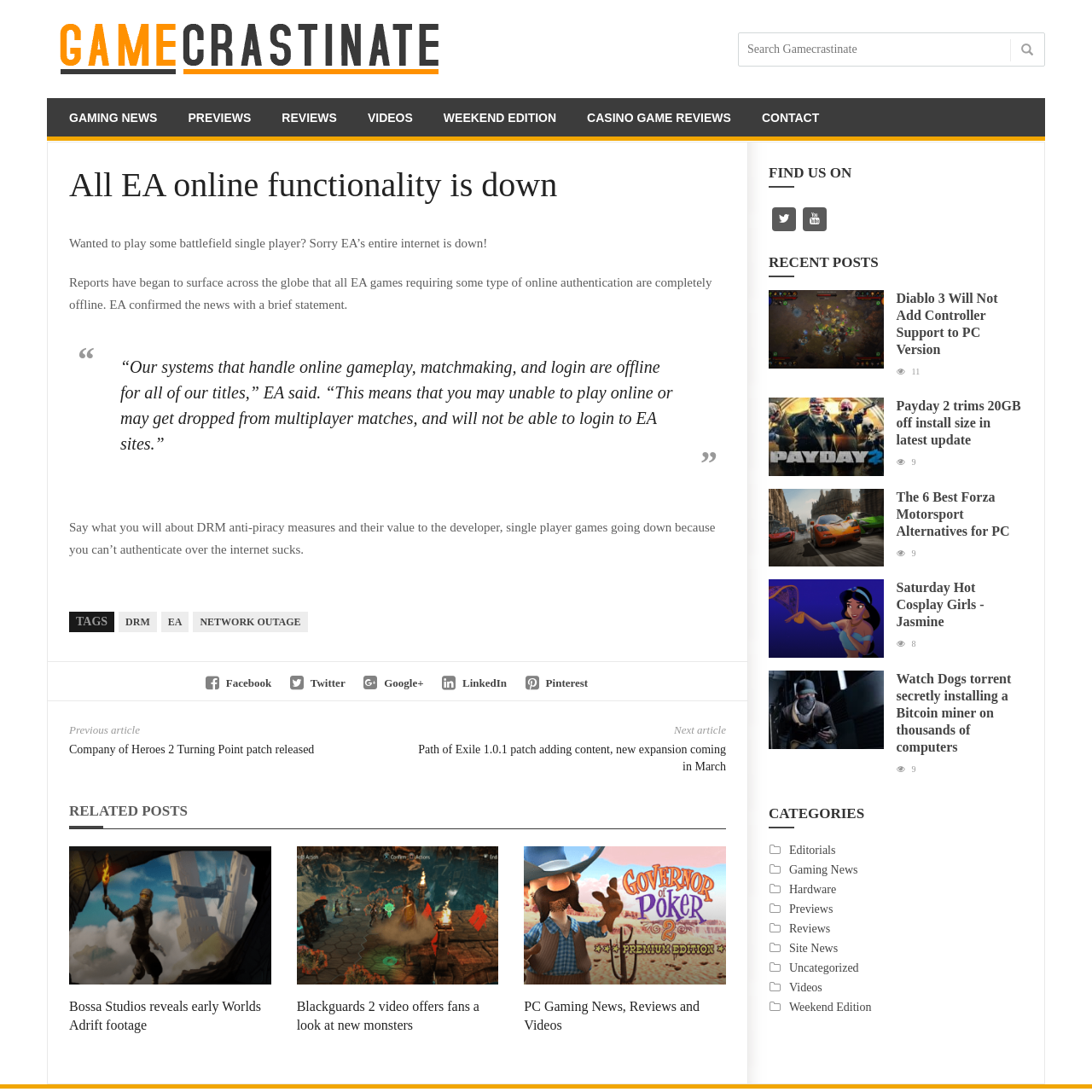What is the topic of the article with the heading 'All EA online functionality is down'?
Using the information from the image, give a concise answer in one word or a short phrase.

EA online functionality outage